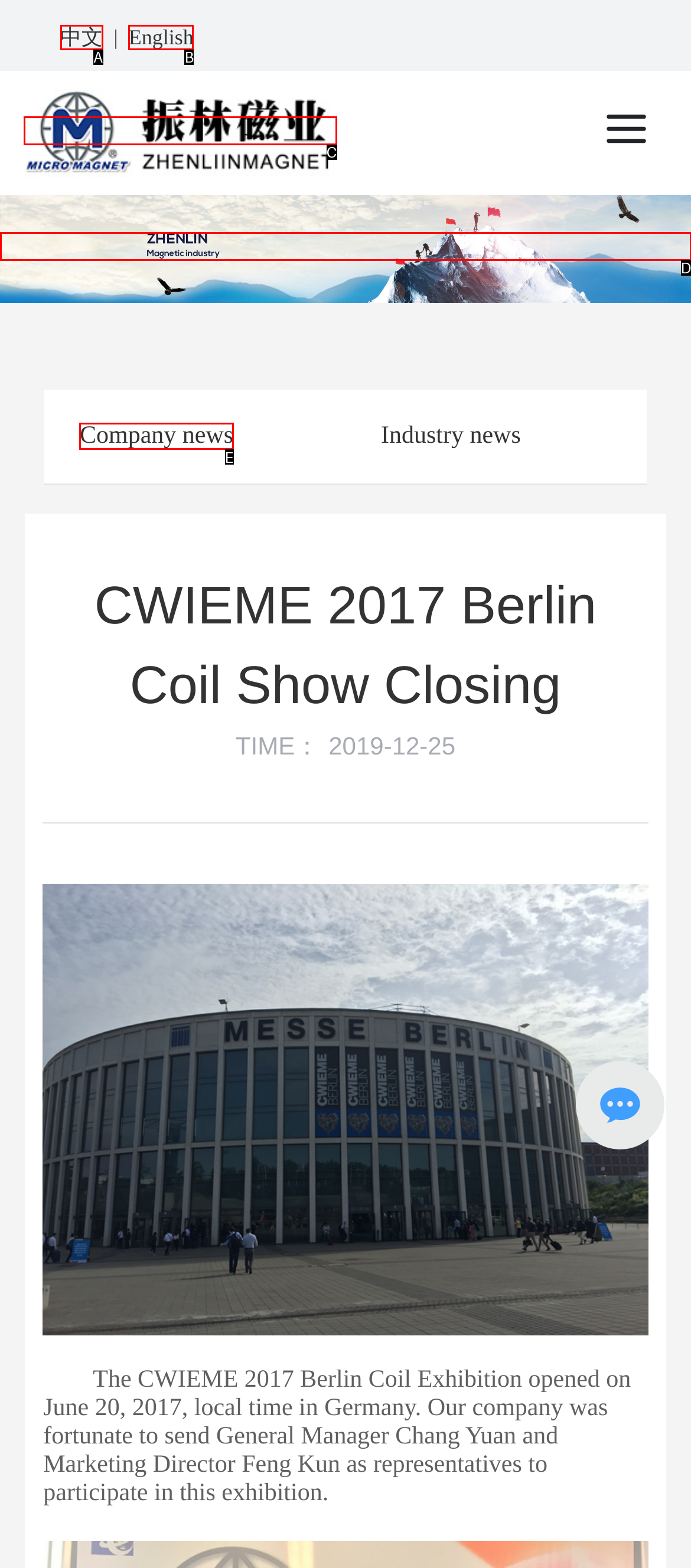Identify the UI element that best fits the description: 中文
Respond with the letter representing the correct option.

A